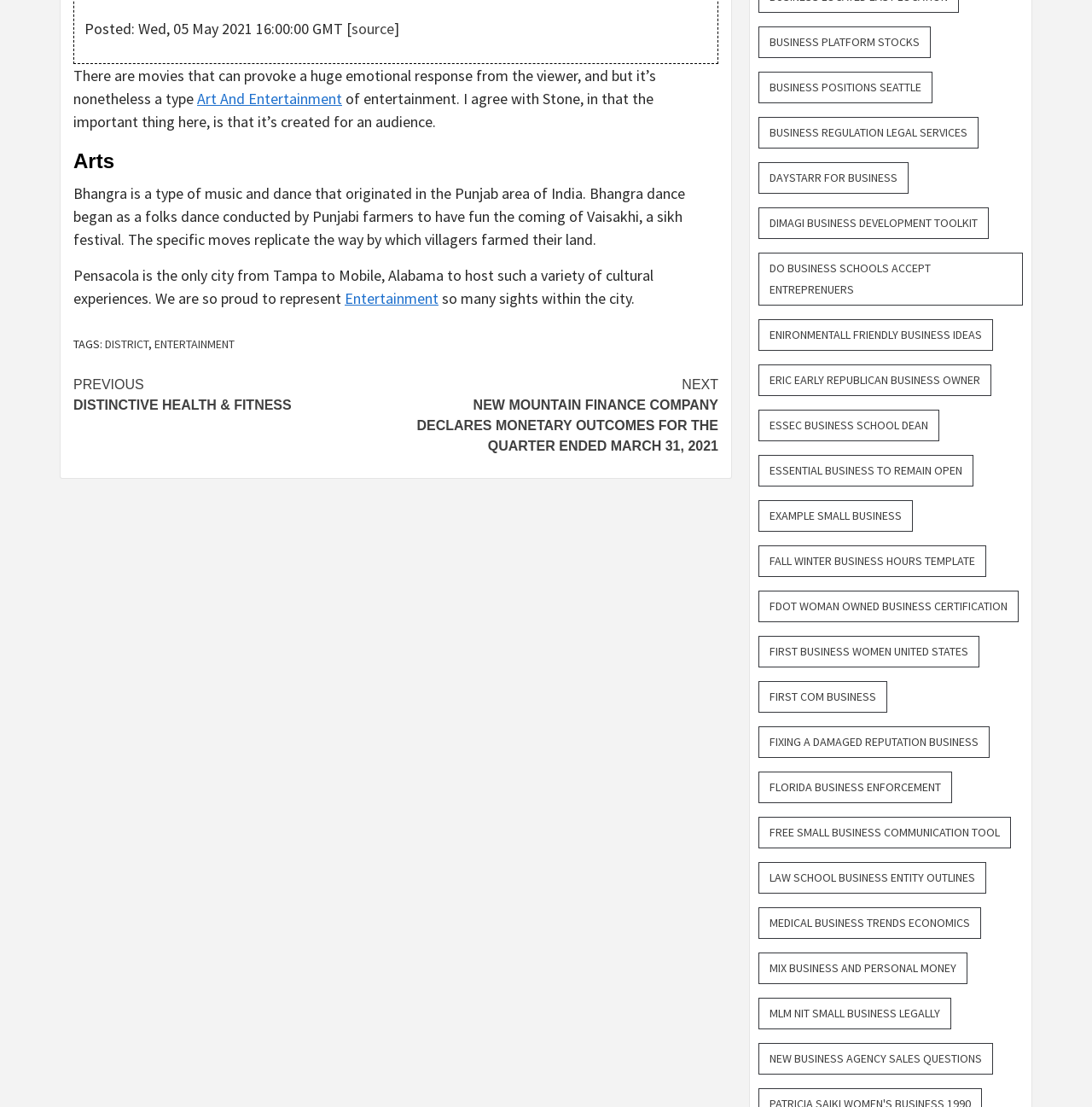Please answer the following question using a single word or phrase: 
What type of music and dance is described in the article?

Bhangra